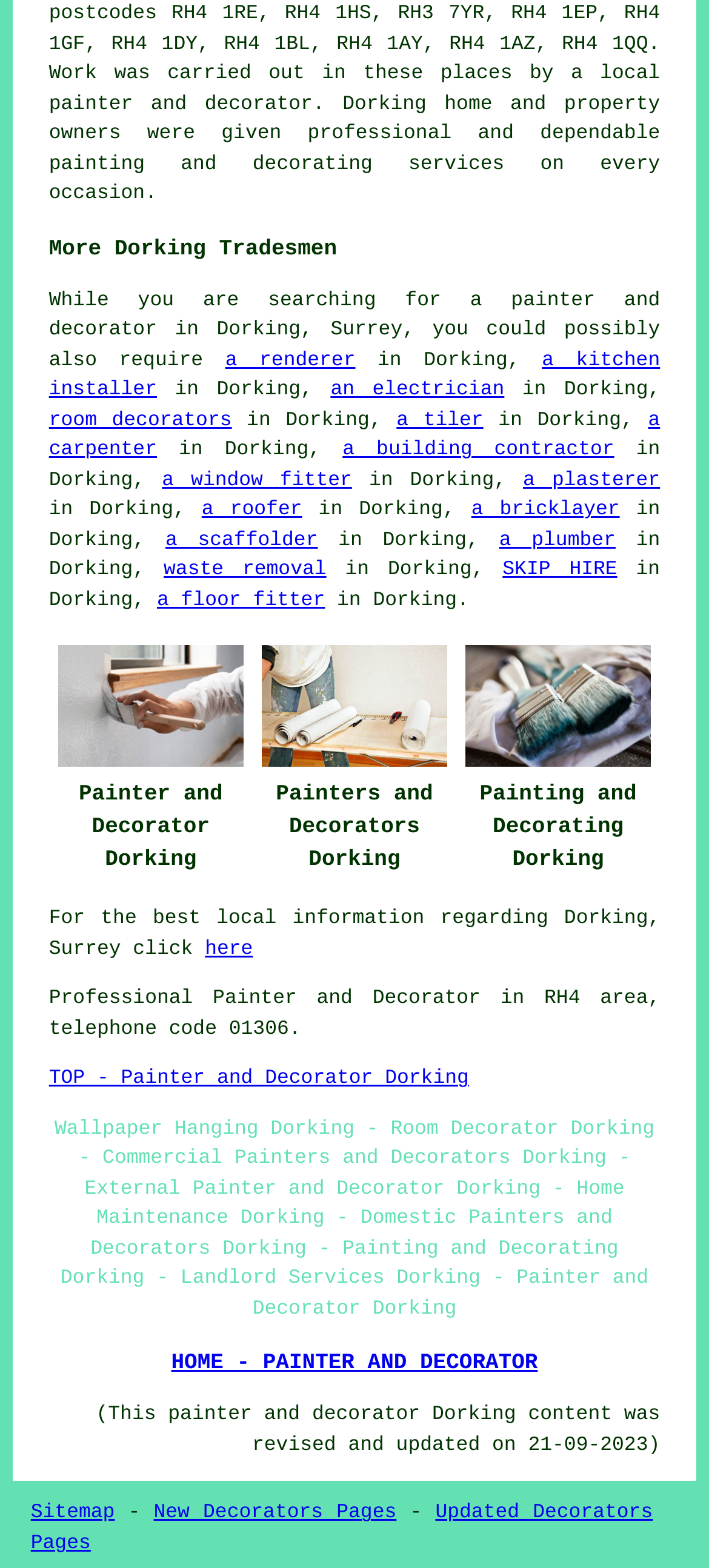Give a succinct answer to this question in a single word or phrase: 
What is the telephone code for the service provider's area?

01306